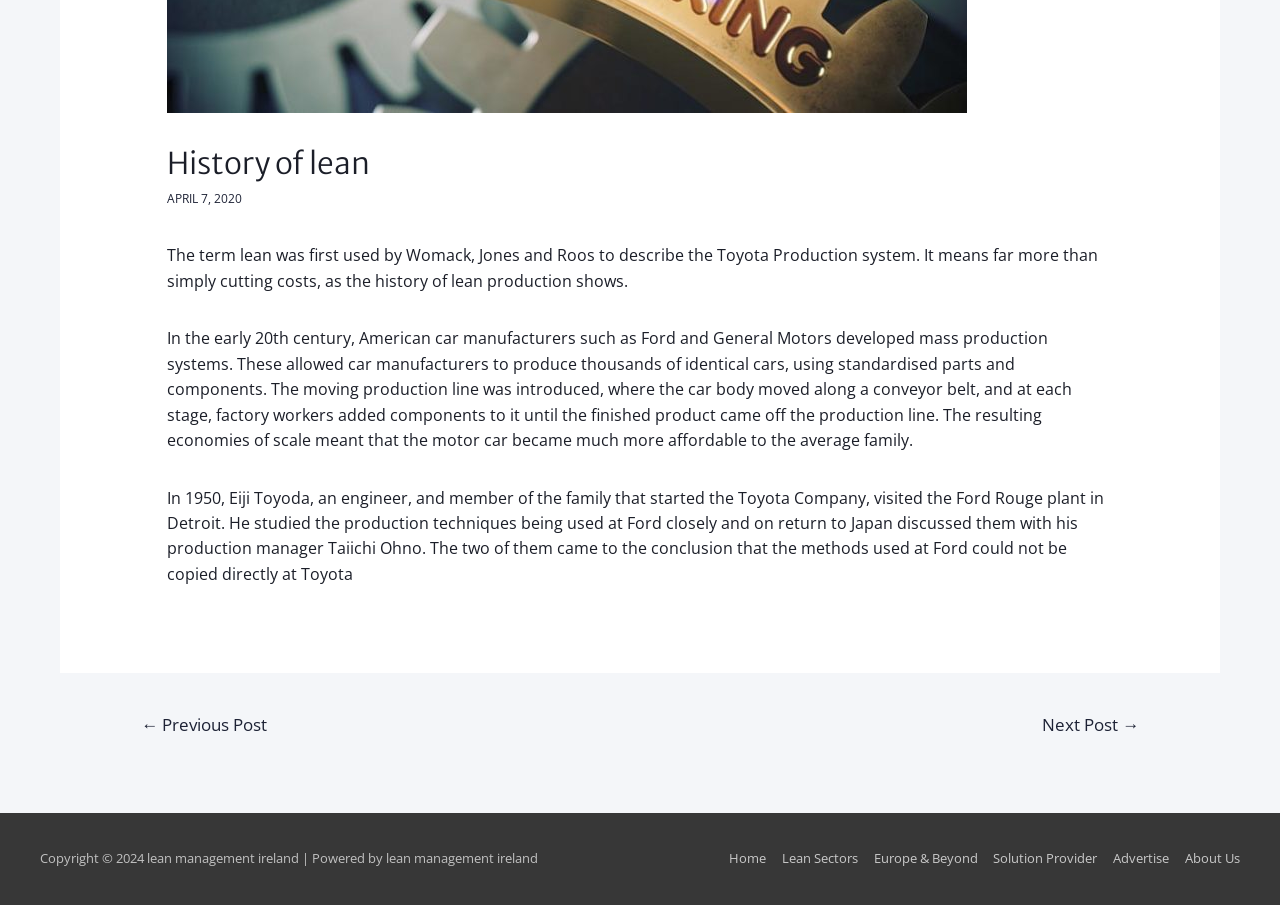Please find the bounding box for the following UI element description. Provide the coordinates in (top-left x, top-left y, bottom-right x, bottom-right y) format, with values between 0 and 1: Next Post →

[0.794, 0.781, 0.91, 0.825]